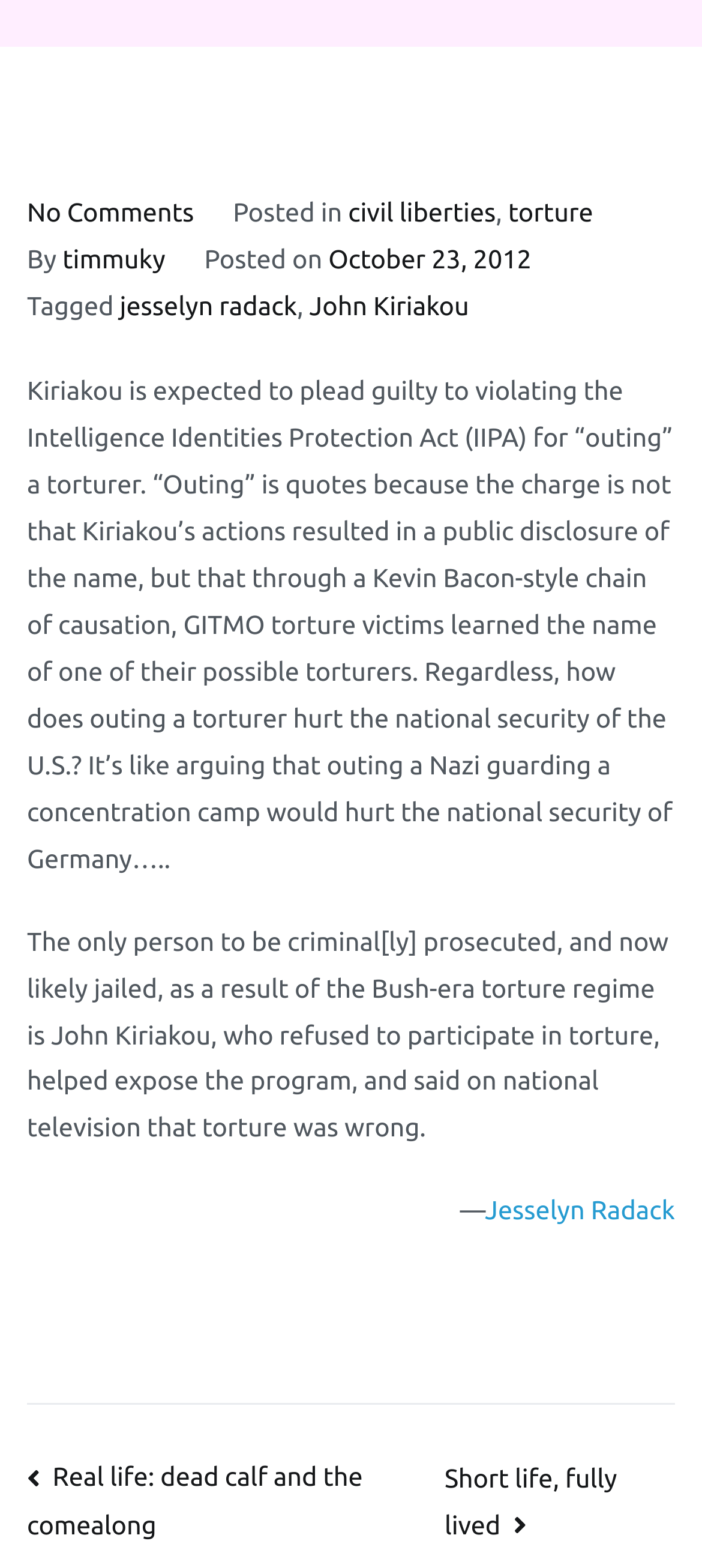Given the webpage screenshot, identify the bounding box of the UI element that matches this description: "jesselyn radack".

[0.17, 0.186, 0.423, 0.204]